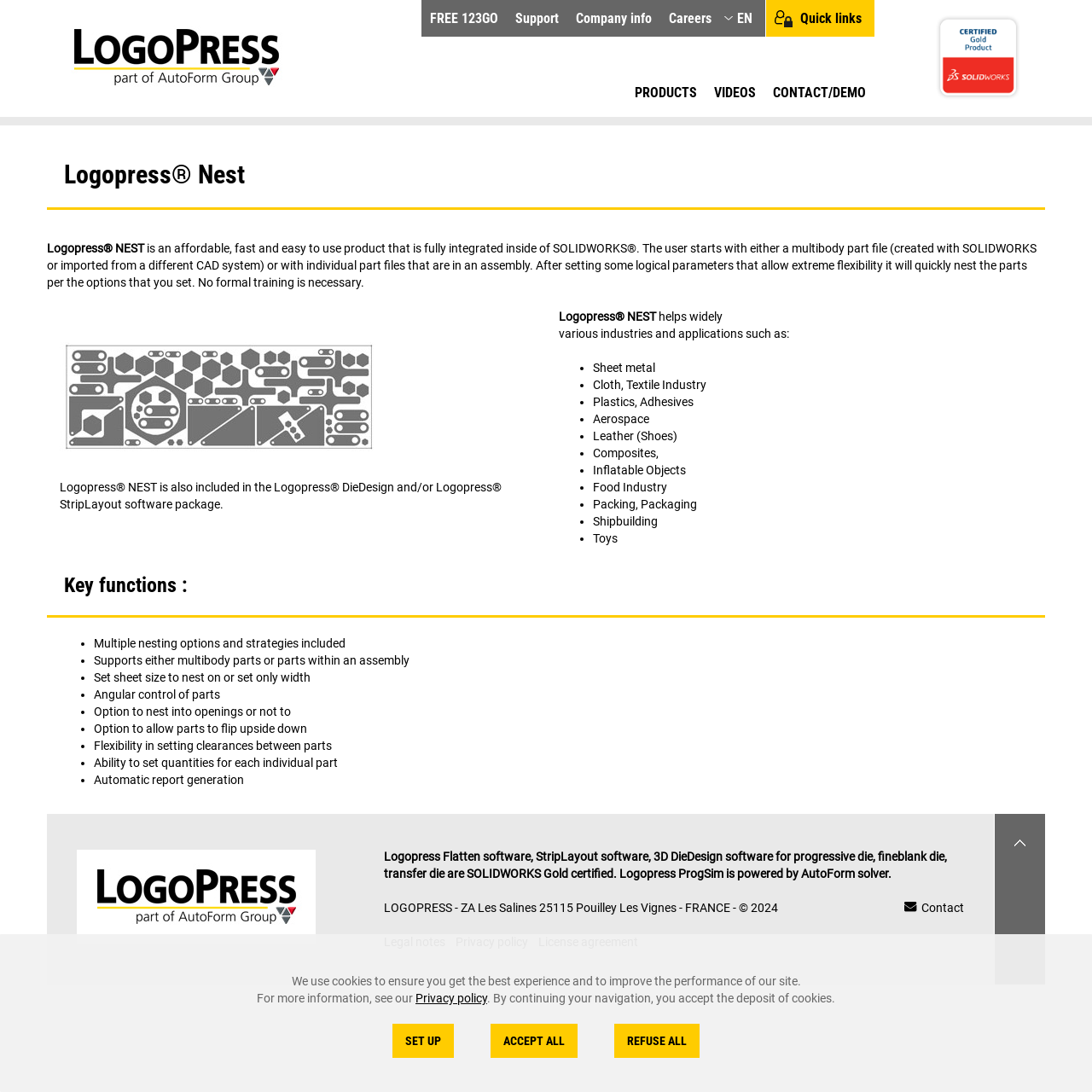Find the bounding box of the element with the following description: "alt="LOGOPRESS, part of AutoForm Group"". The coordinates must be four float numbers between 0 and 1, formatted as [left, top, right, bottom].

[0.059, 0.805, 0.301, 0.818]